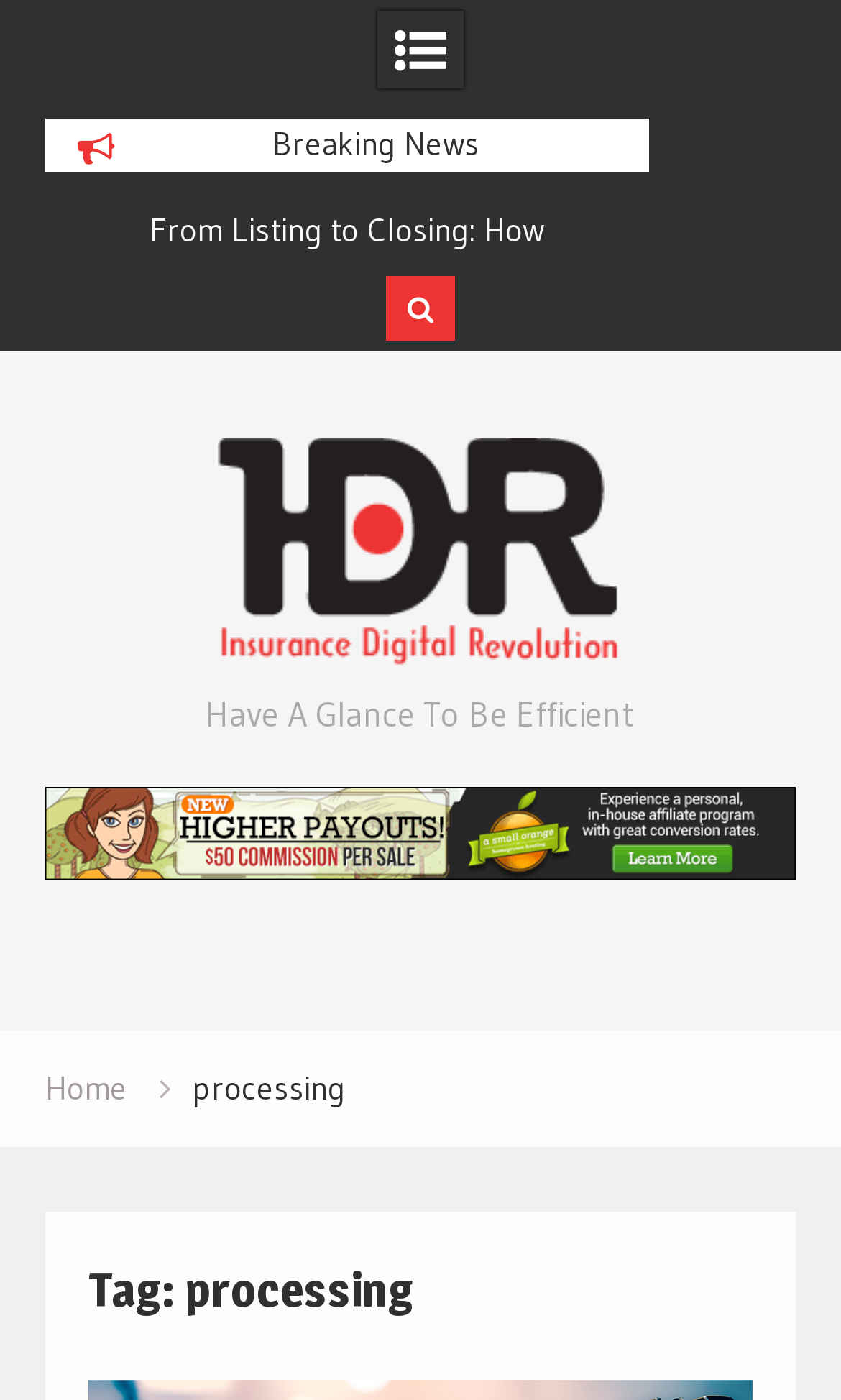Reply to the question with a brief word or phrase: What is the topic of the selected option?

Ways Of Accurate Valuation